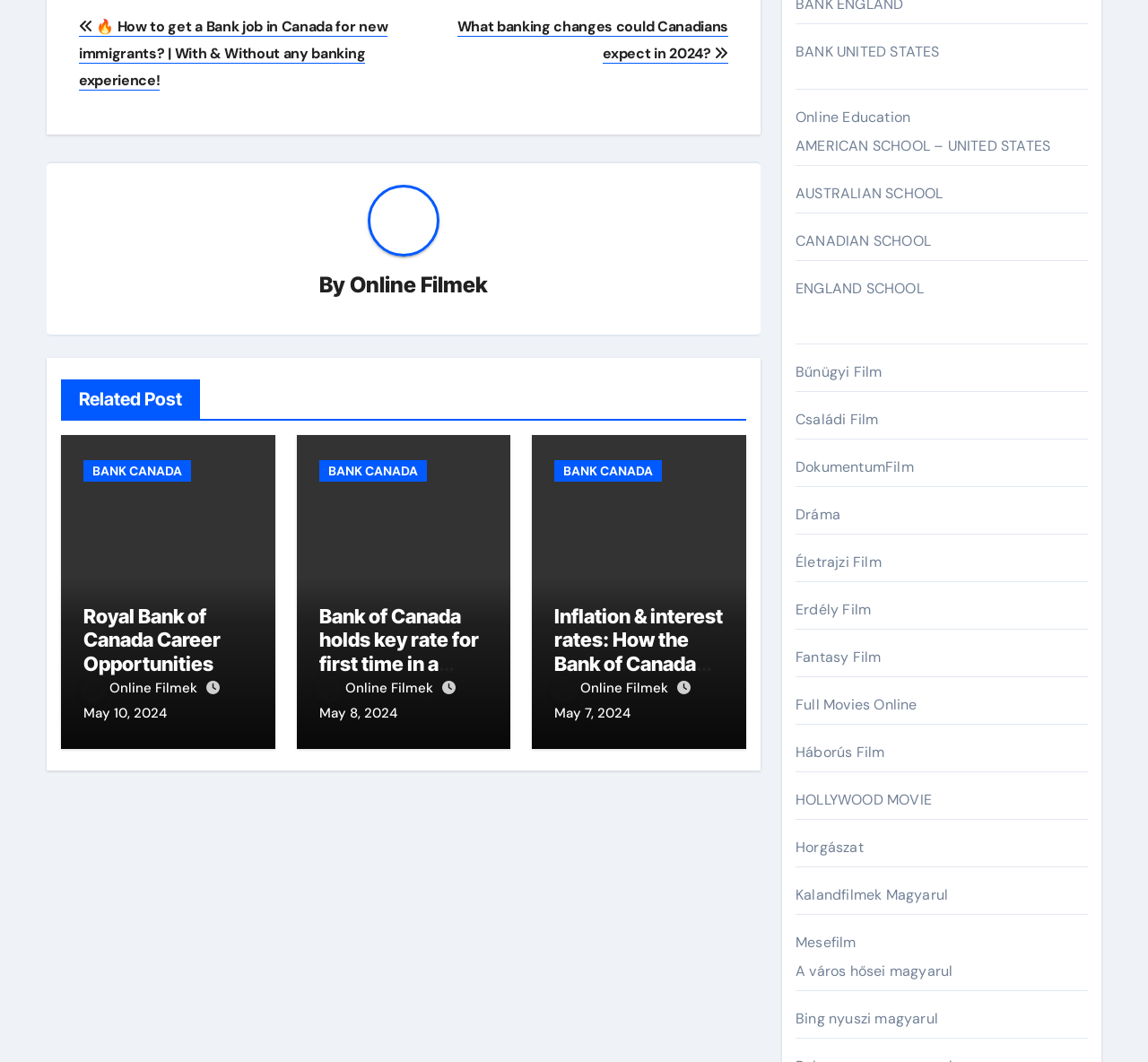What is the date of the third article?
From the image, respond with a single word or phrase.

May 7, 2024